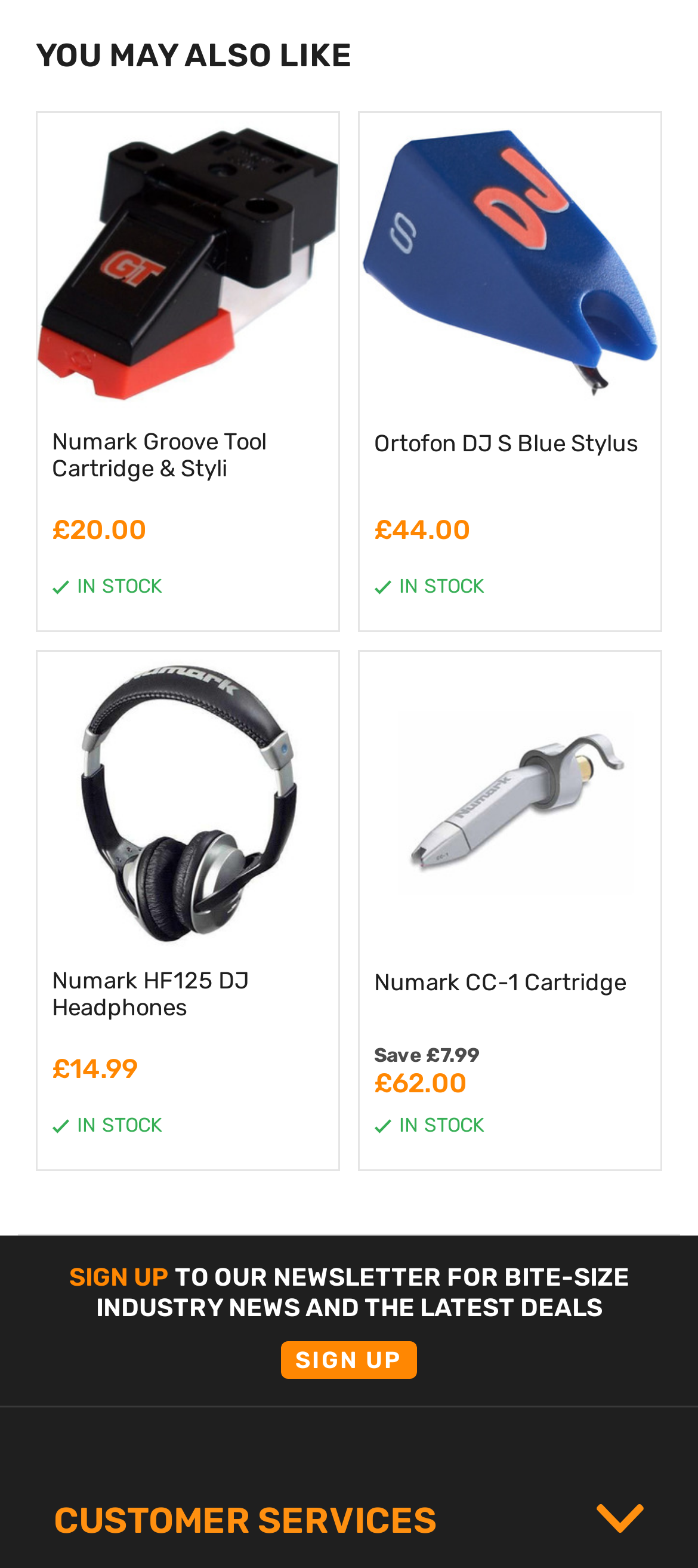Please find the bounding box coordinates of the element's region to be clicked to carry out this instruction: "Check the price of Ortofon DJ S Blue Stylus".

[0.536, 0.328, 0.674, 0.348]